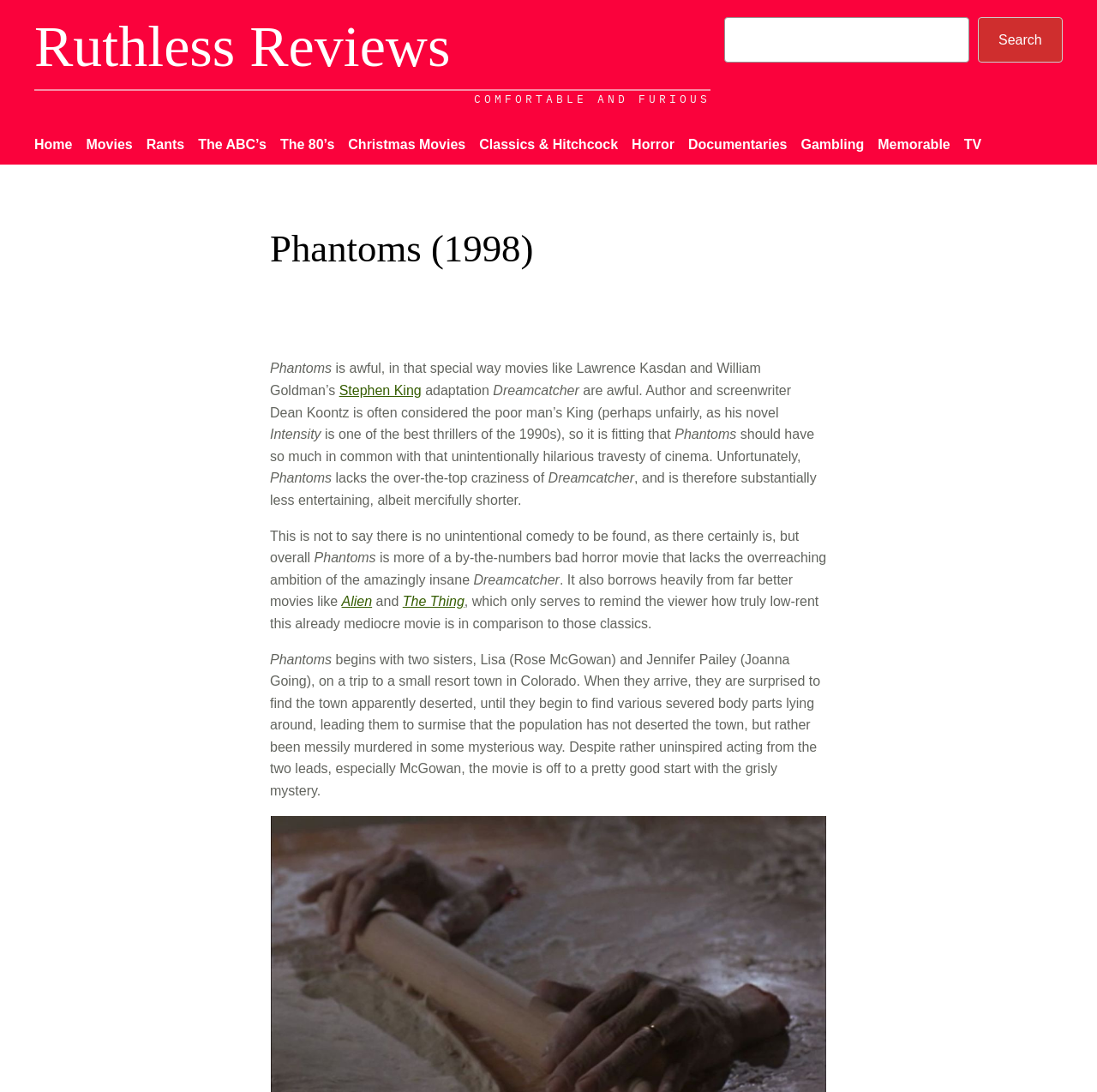Identify the bounding box coordinates of the clickable section necessary to follow the following instruction: "Read about Horror movies". The coordinates should be presented as four float numbers from 0 to 1, i.e., [left, top, right, bottom].

[0.576, 0.123, 0.615, 0.143]